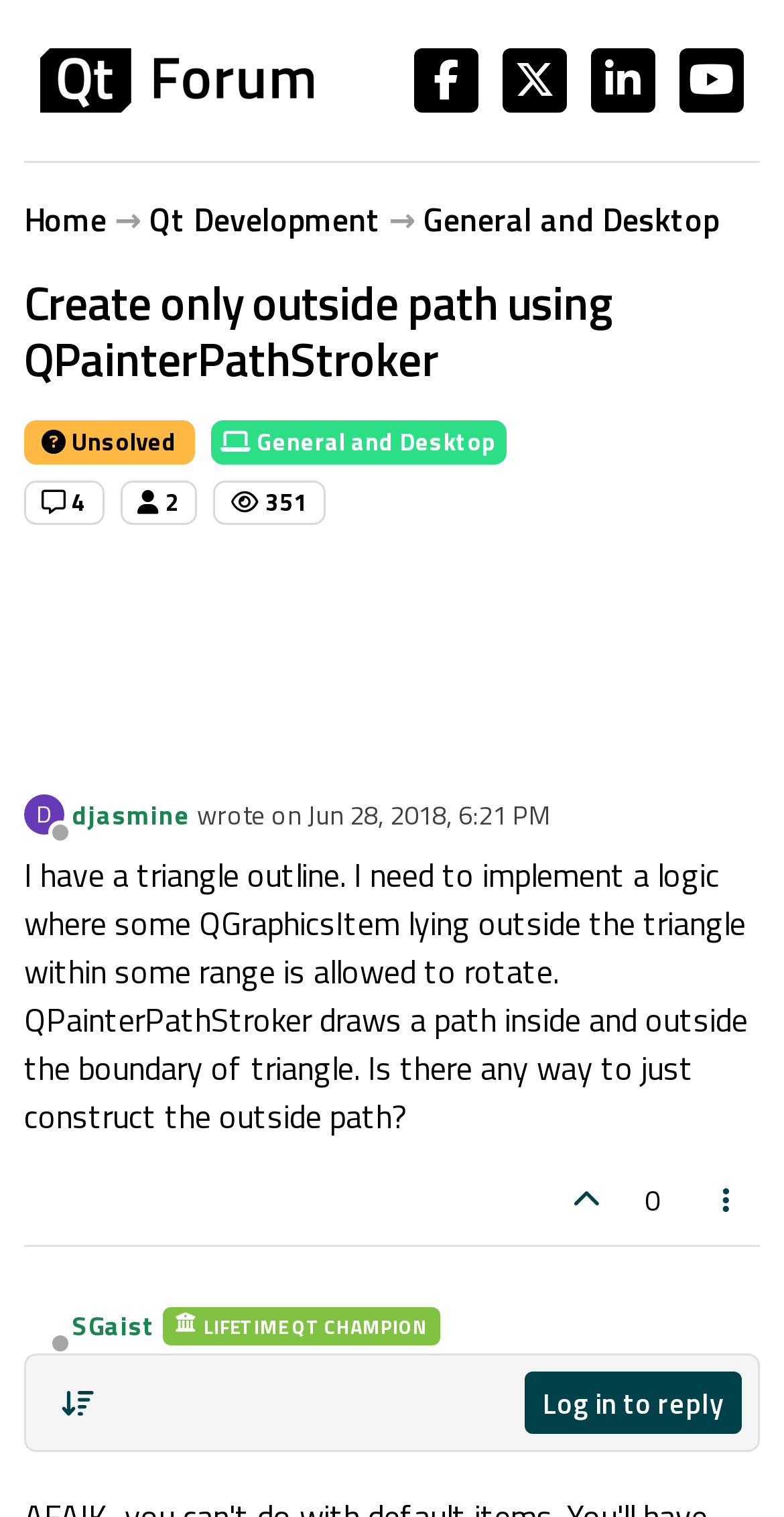Please locate the UI element described by "FR" and provide its bounding box coordinates.

None